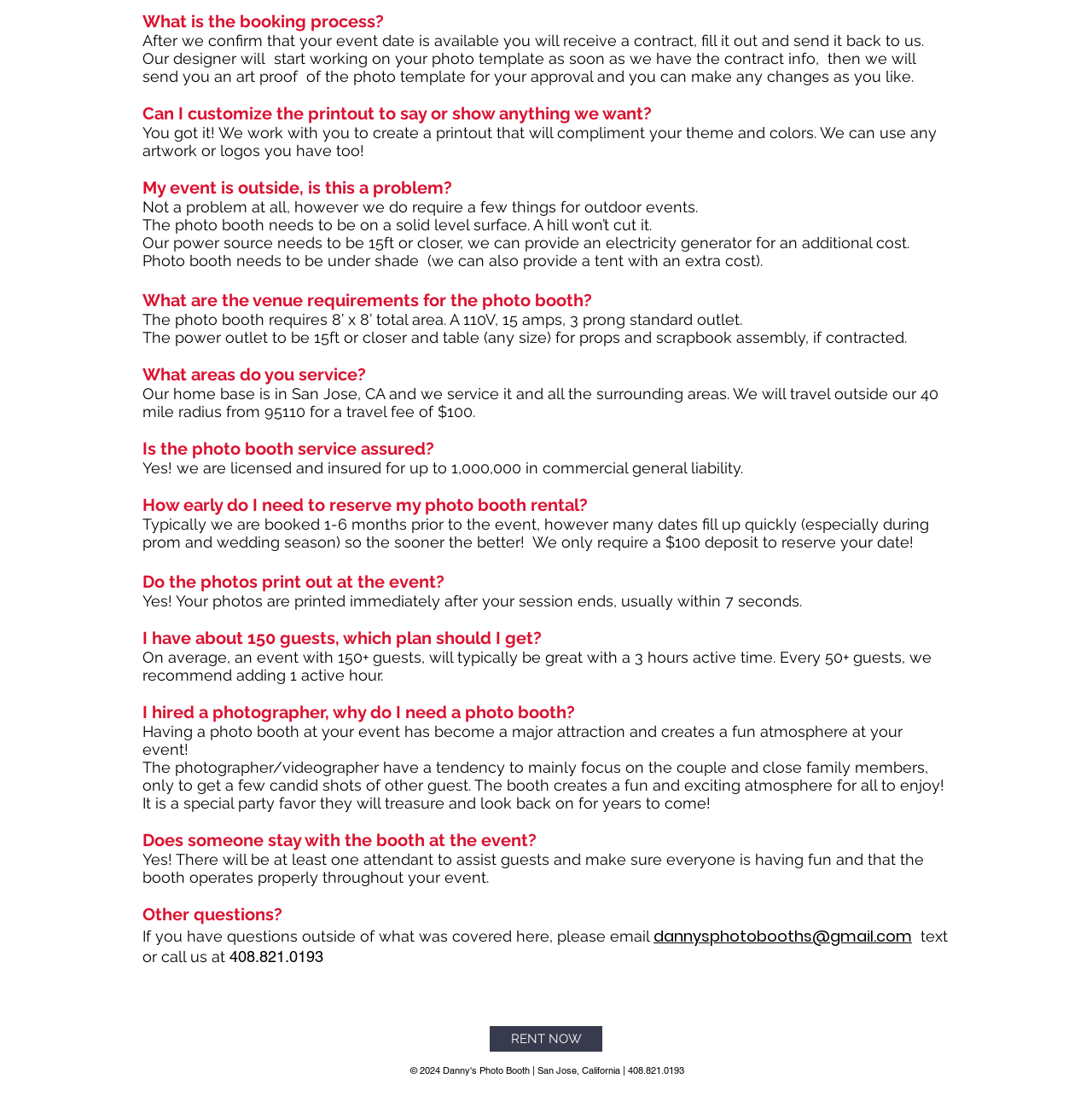Bounding box coordinates should be provided in the format (top-left x, top-left y, bottom-right x, bottom-right y) with all values between 0 and 1. Identify the bounding box for this UI element: dannysphotobooths@gmail.com

[0.598, 0.844, 0.835, 0.864]